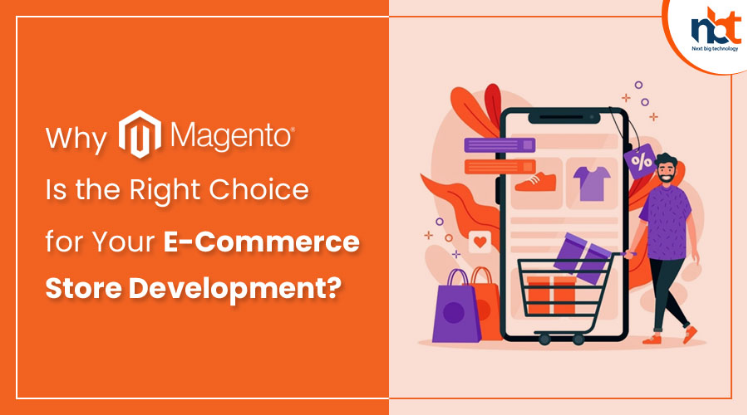What is the character in the foreground holding?
Carefully analyze the image and provide a thorough answer to the question.

The cheerful character in the foreground is visually representing the concept of a digital shopping experience, and it is holding shopping bags, which symbolize the idea of online shopping and e-commerce store development.